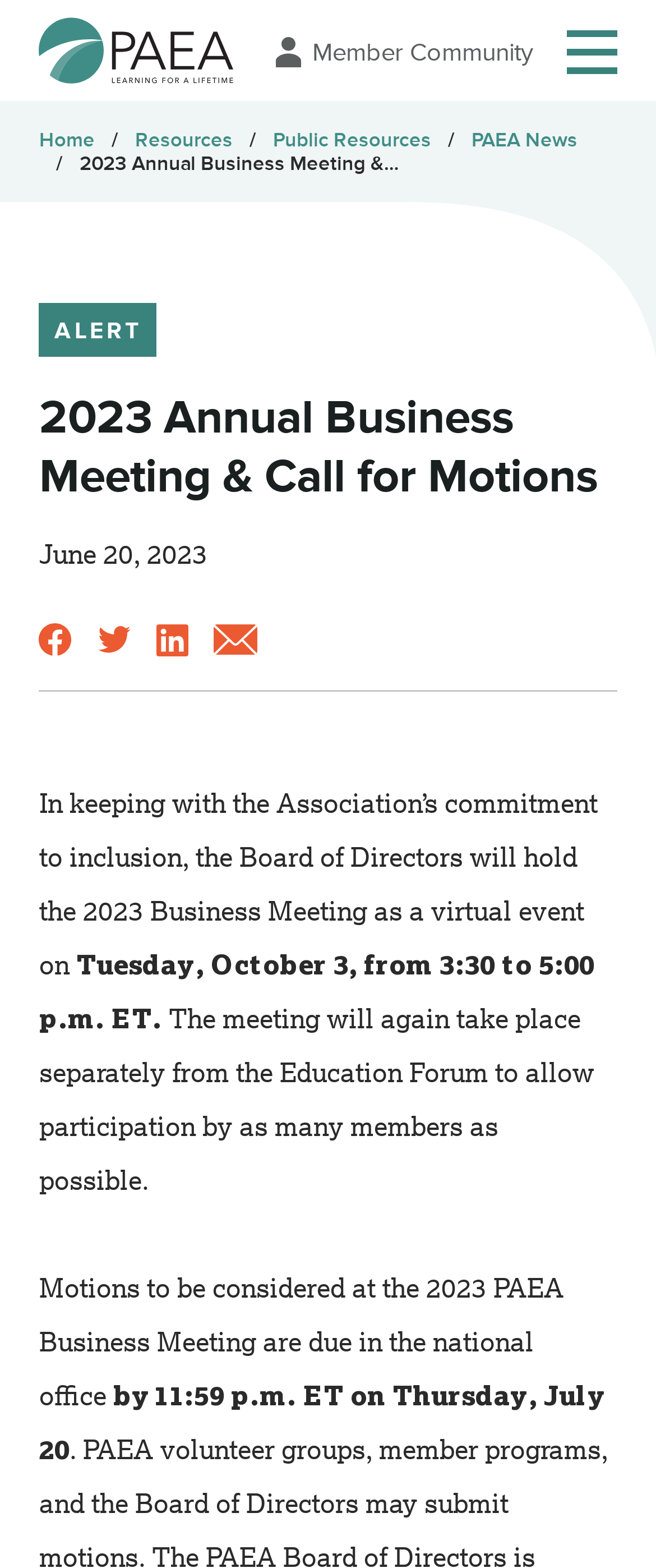Identify and provide the text of the main header on the webpage.

2023 Annual Business Meeting & Call for Motions